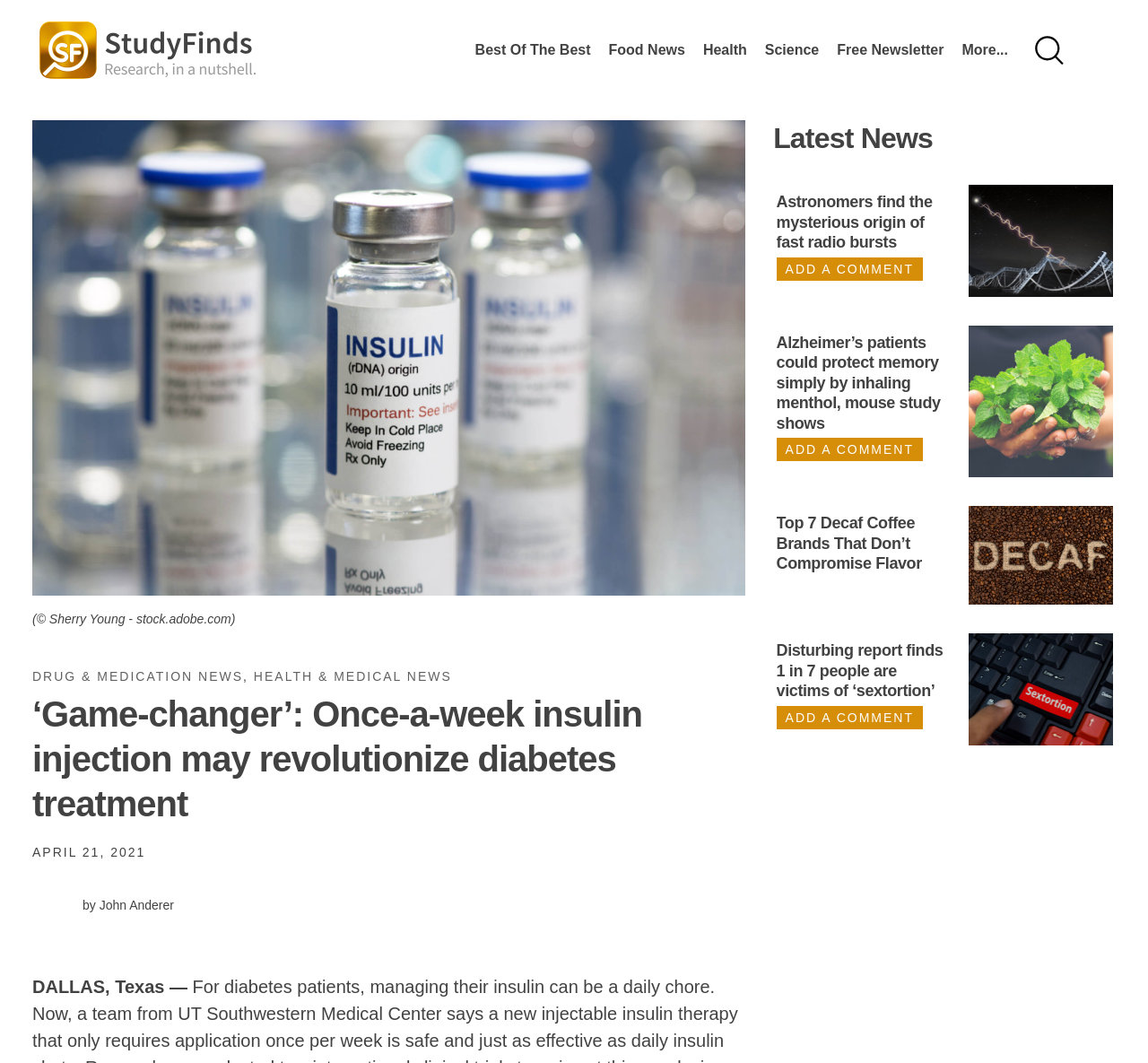What is the author of the main article?
Using the information presented in the image, please offer a detailed response to the question.

The author of the main article is John Anderer, which is mentioned in the link 'by John Anderer' below the heading '‘Game-changer’: Once-a-week insulin injection may revolutionize diabetes treatment'.